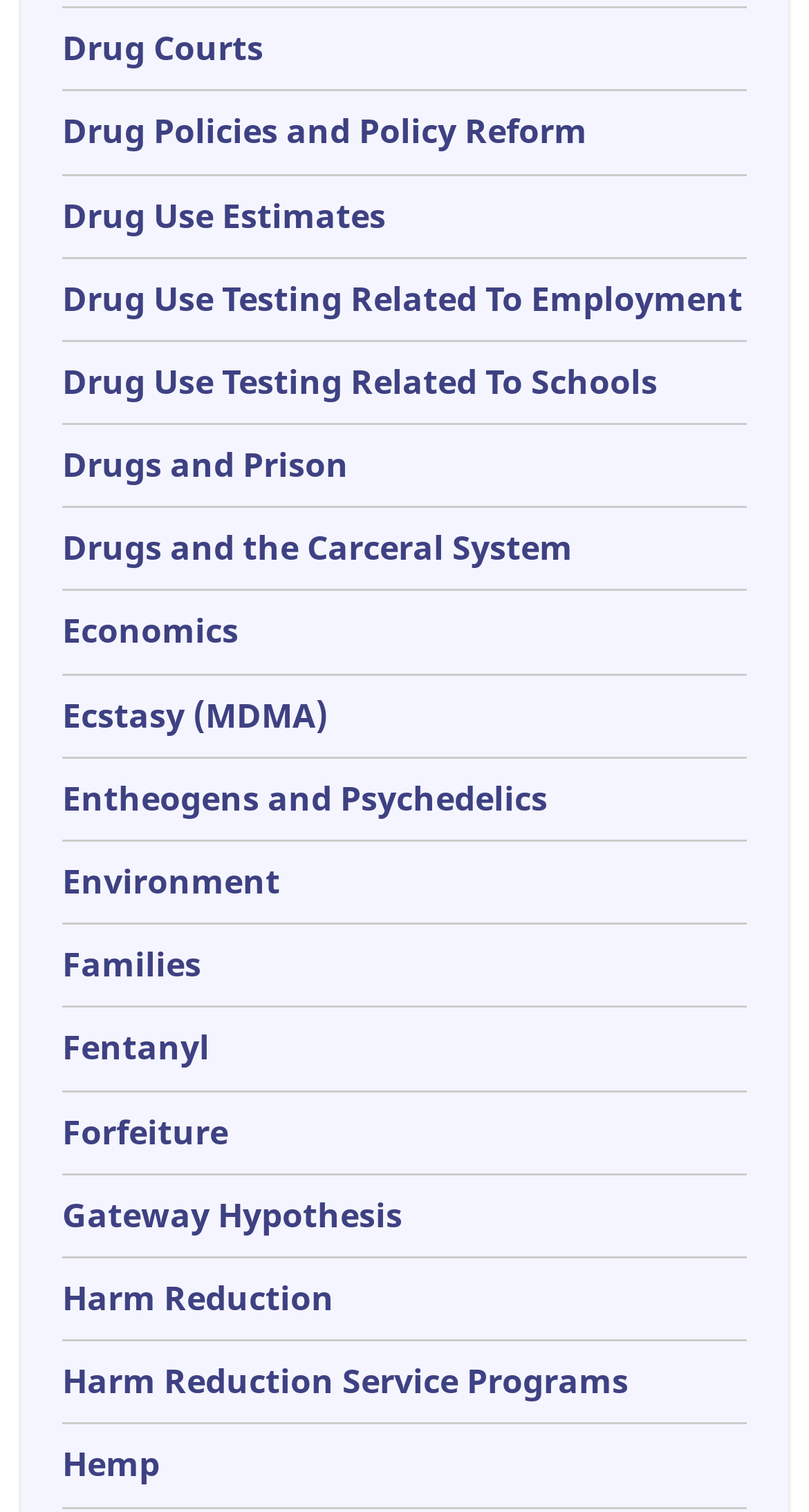Please respond to the question using a single word or phrase:
How many topics are listed on the webpage?

17